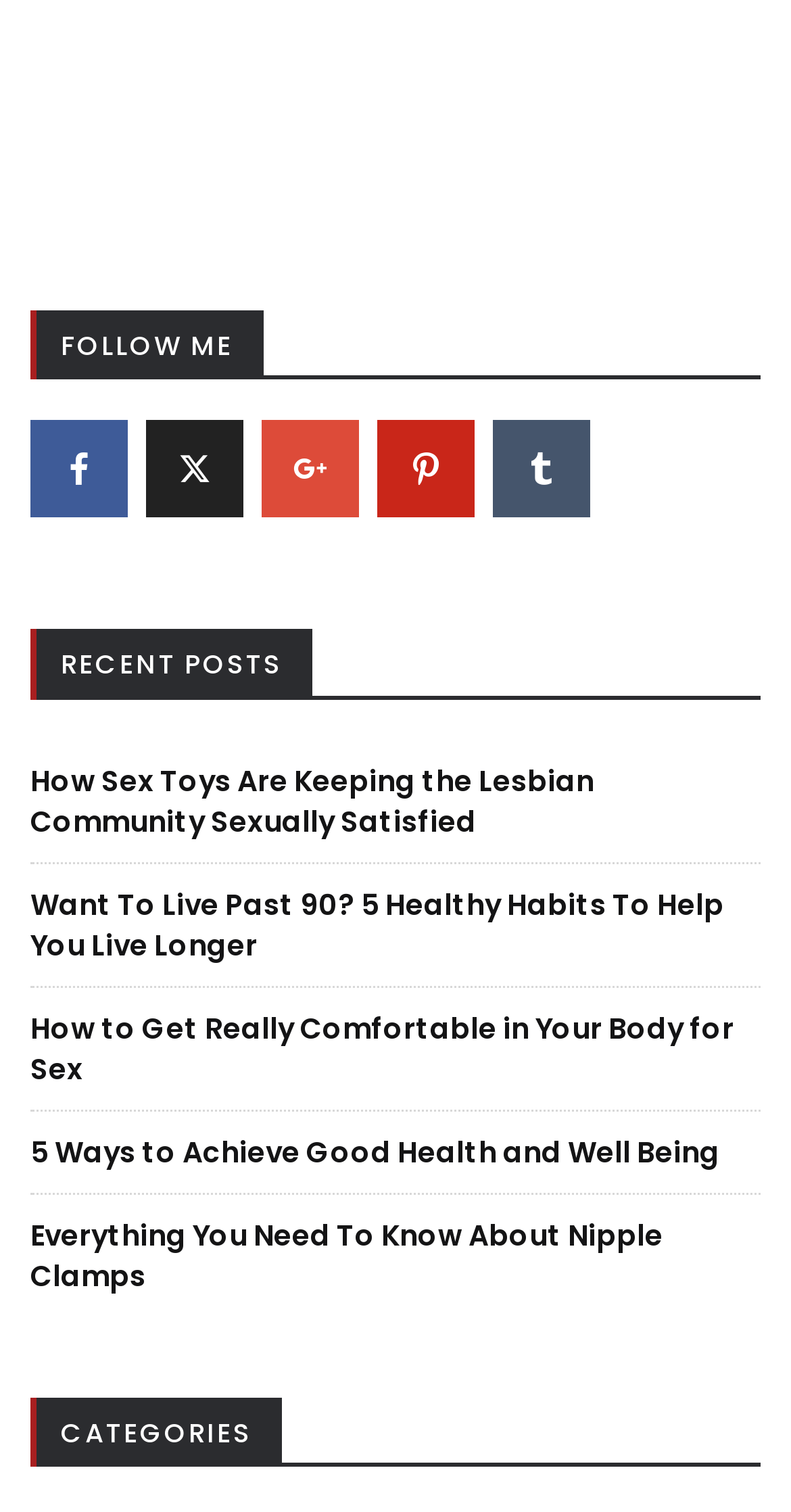Determine the bounding box coordinates of the region to click in order to accomplish the following instruction: "Read the recent post about sex toys". Provide the coordinates as four float numbers between 0 and 1, specifically [left, top, right, bottom].

[0.038, 0.503, 0.751, 0.556]